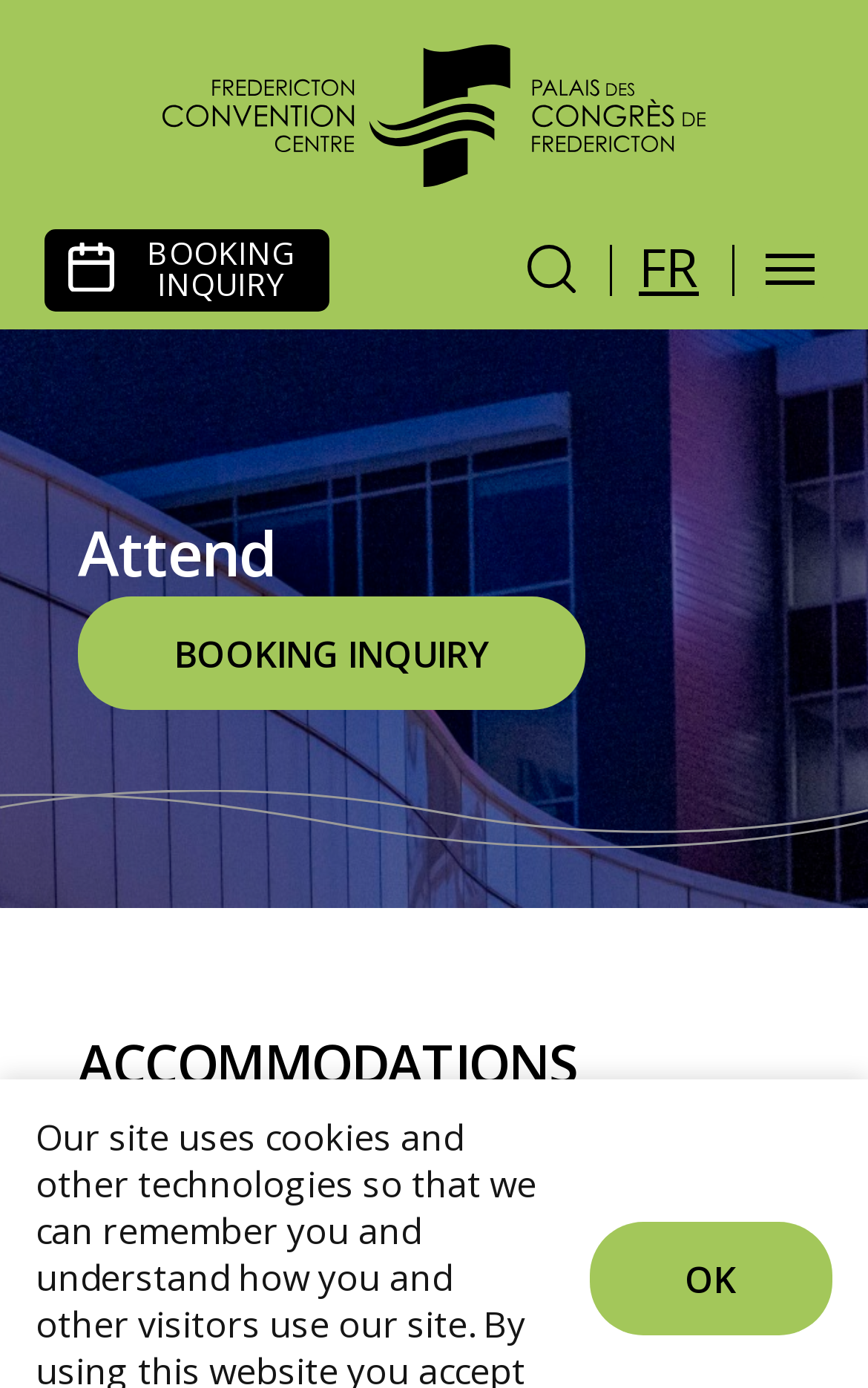What is the purpose of the 'BOOKING INQUIRY' link?
Please analyze the image and answer the question with as much detail as possible.

The 'BOOKING INQUIRY' link appears twice on the webpage, suggesting that it is an important feature. The link is likely used to inquire about booking a event or space at the convention centre.